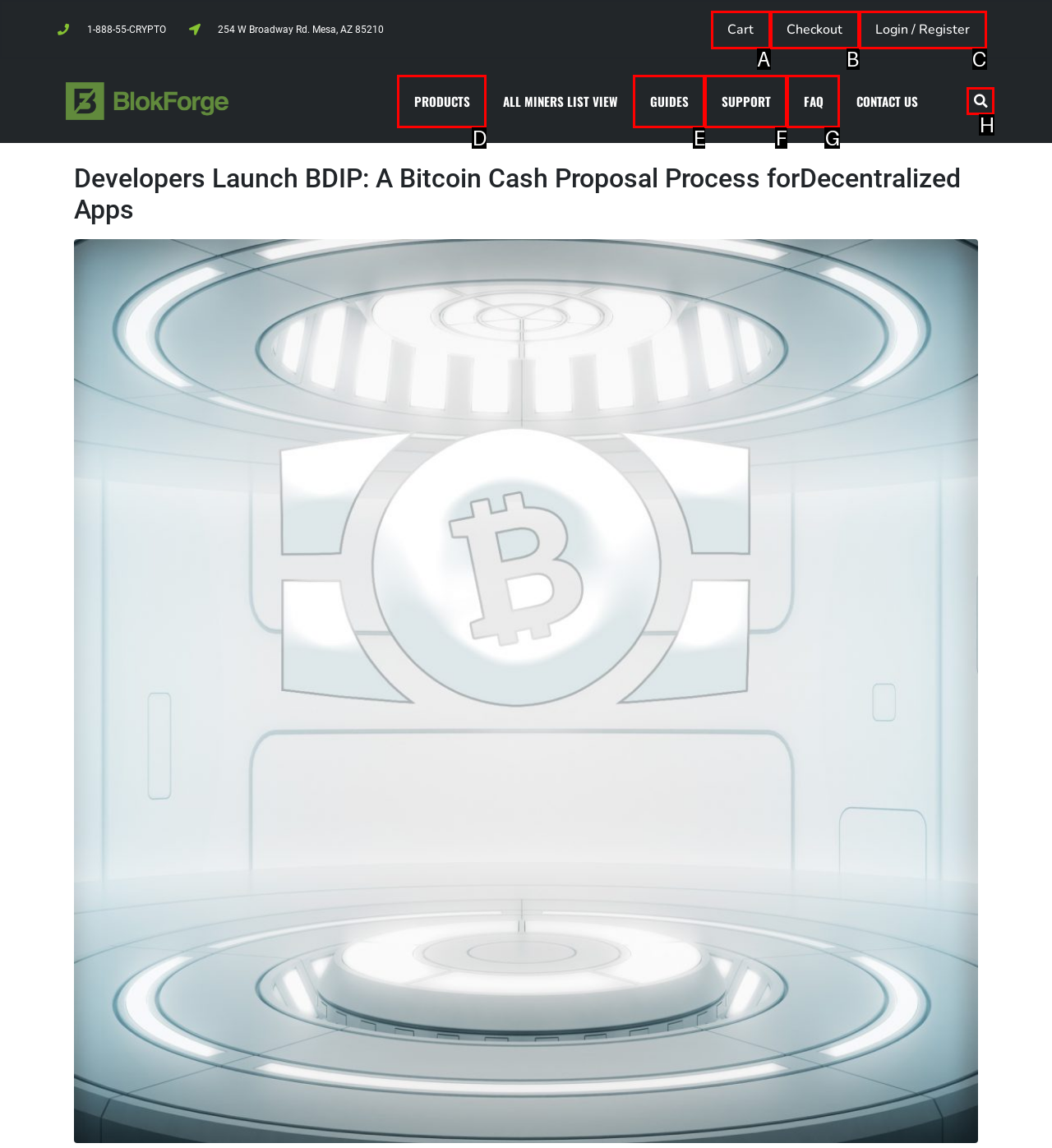Using the element description: Cart, select the HTML element that matches best. Answer with the letter of your choice.

A